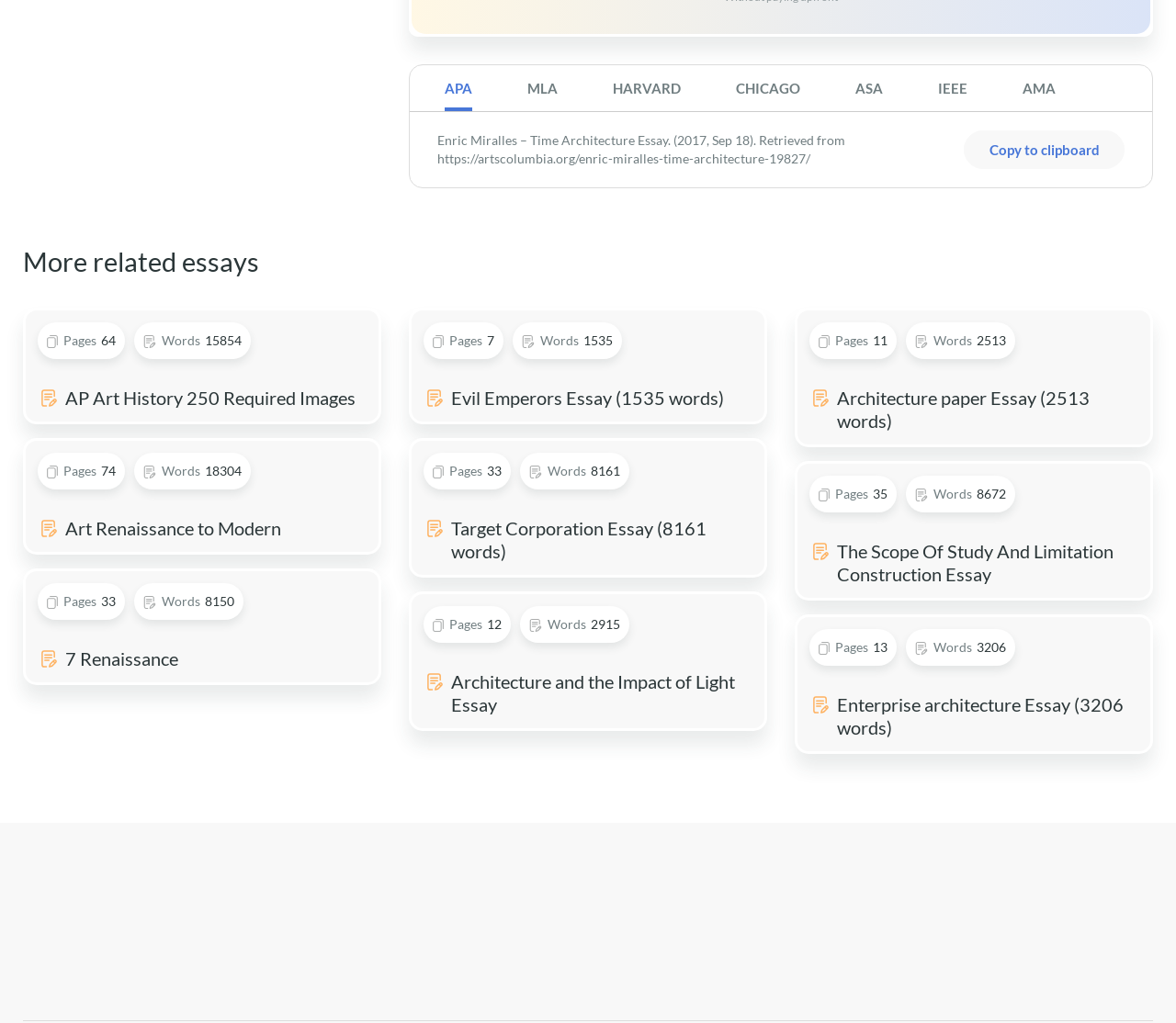Provide the bounding box coordinates for the specified HTML element described in this description: "Copy to clipboard". The coordinates should be four float numbers ranging from 0 to 1, in the format [left, top, right, bottom].

[0.82, 0.127, 0.956, 0.165]